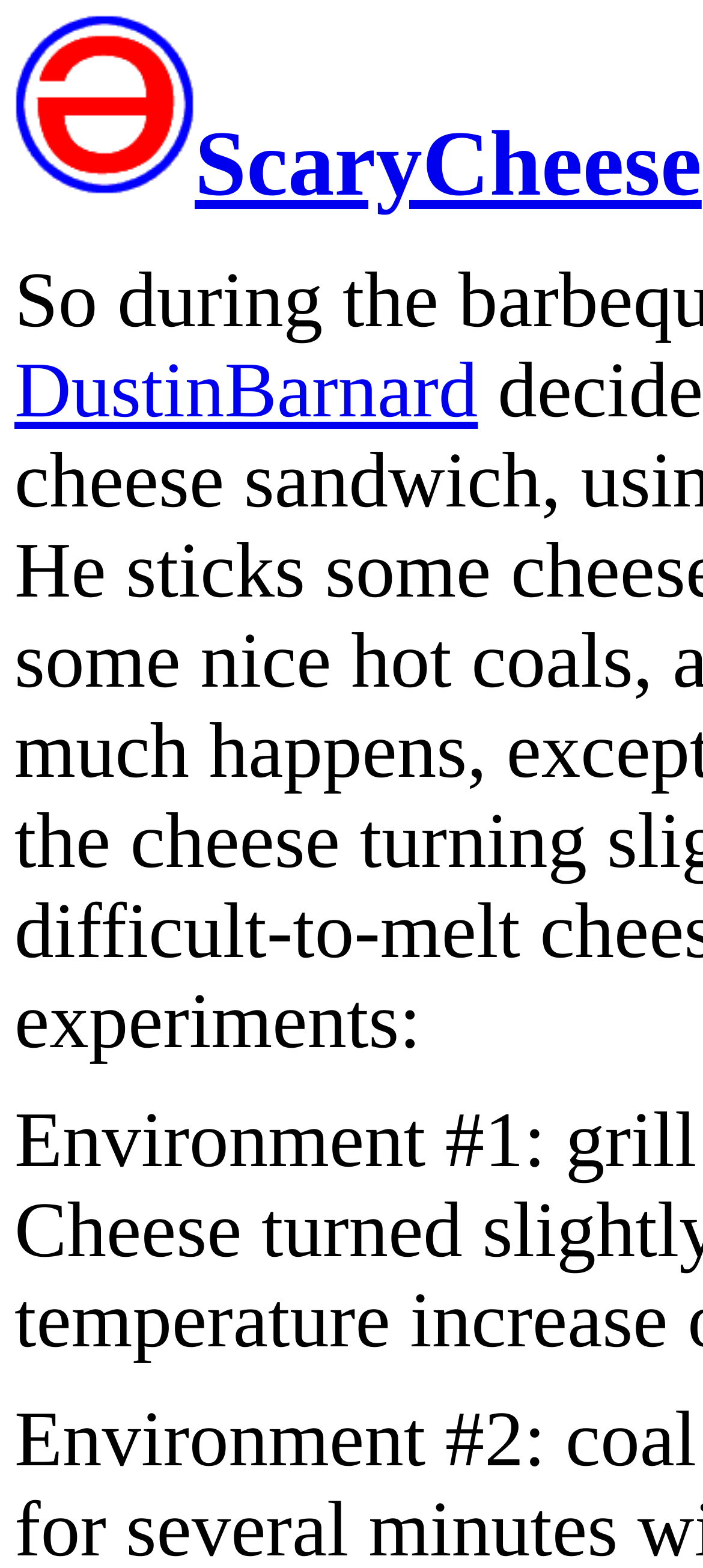Find the bounding box coordinates for the HTML element described as: "parent_node: ScaryCheese". The coordinates should consist of four float values between 0 and 1, i.e., [left, top, right, bottom].

[0.021, 0.091, 0.277, 0.132]